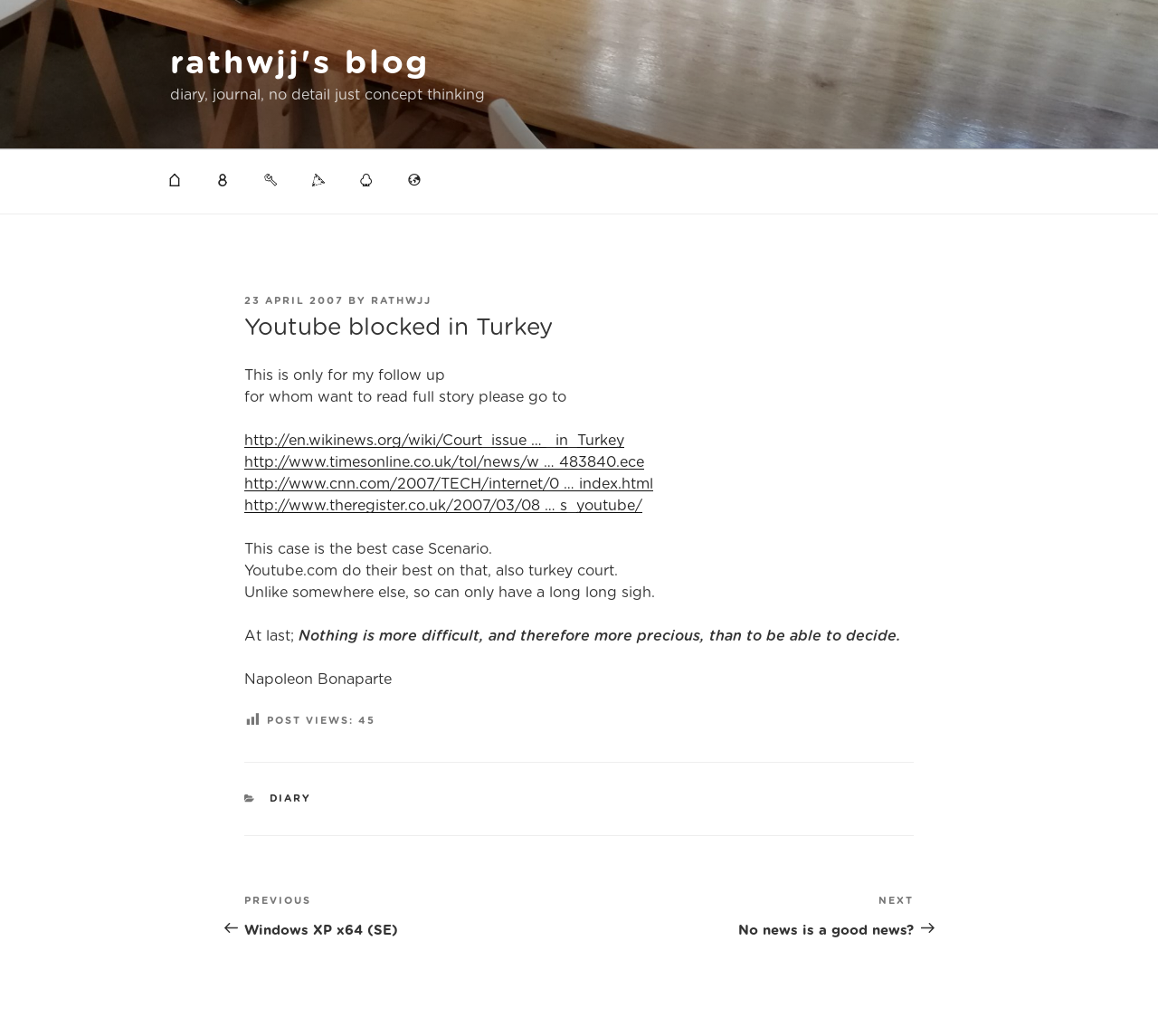Identify the bounding box coordinates for the element you need to click to achieve the following task: "go to diary category". The coordinates must be four float values ranging from 0 to 1, formatted as [left, top, right, bottom].

[0.232, 0.766, 0.269, 0.775]